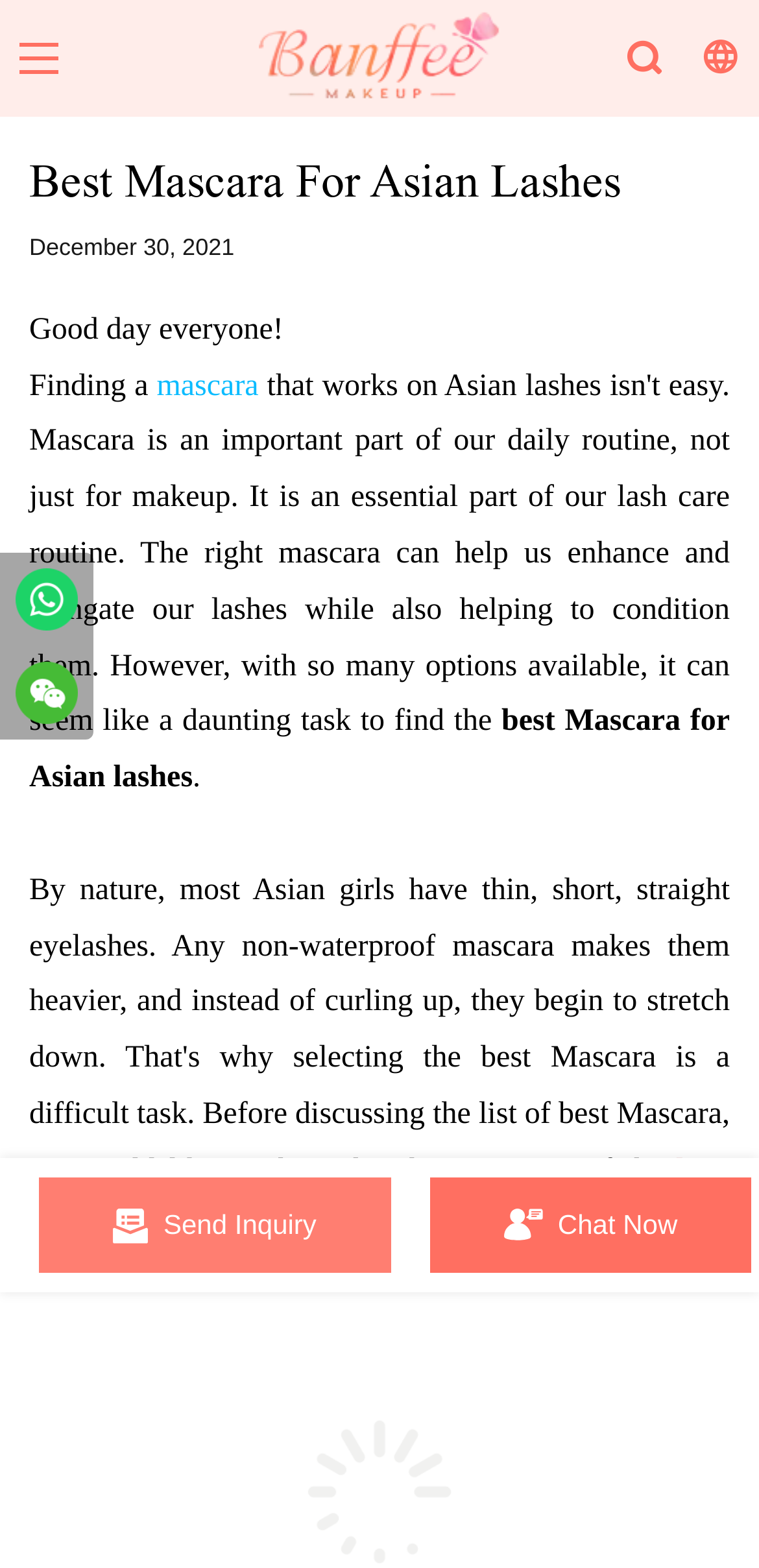Answer the question using only one word or a concise phrase: How many links to 'Banffee Makeup' are there on the webpage?

3